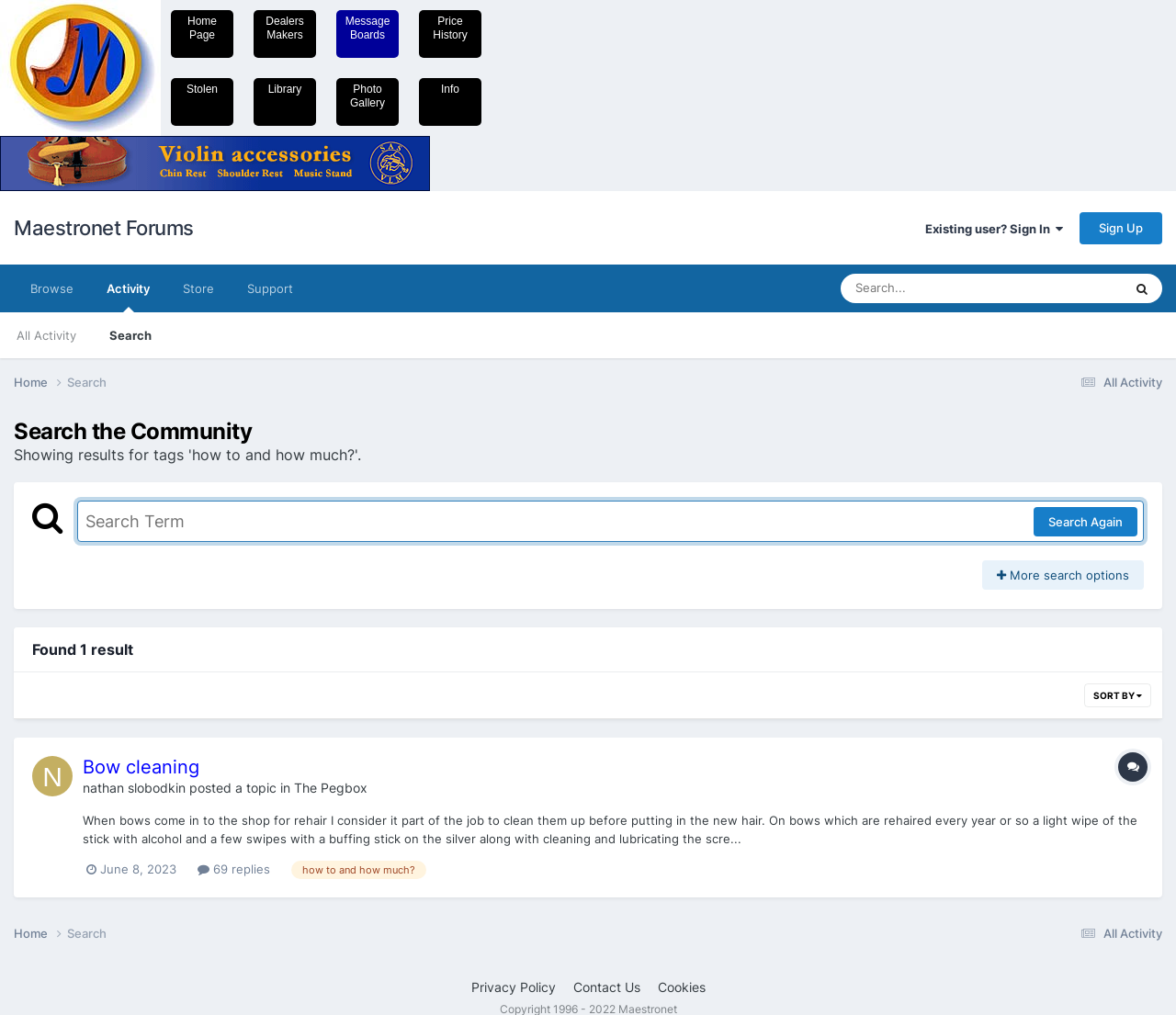What is the name of the person who posted the topic?
Answer with a single word or phrase, using the screenshot for reference.

nathan slobodkin